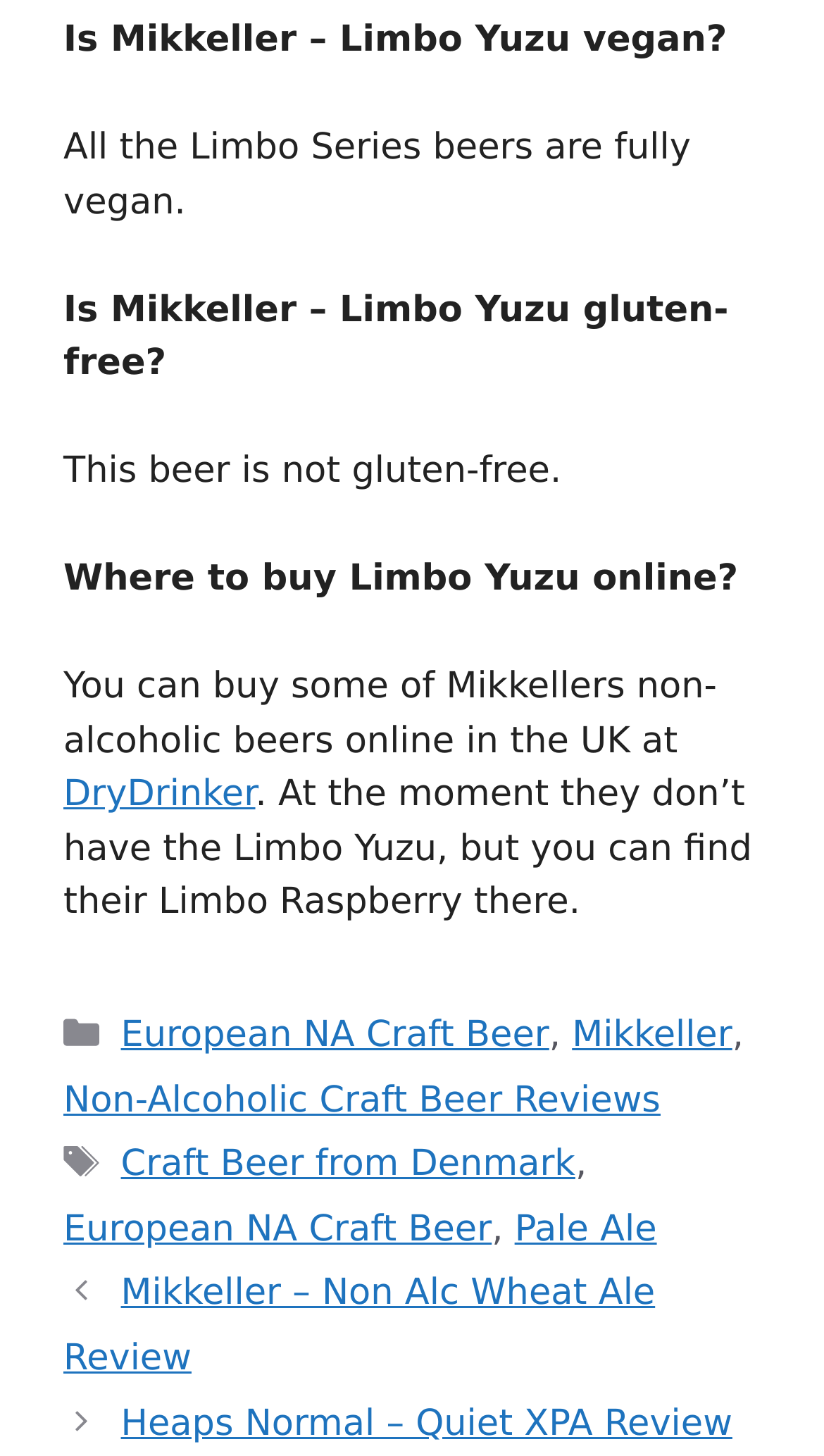Give a one-word or phrase response to the following question: What type of beer is Mikkeller – Limbo Yuzu?

Pale Ale